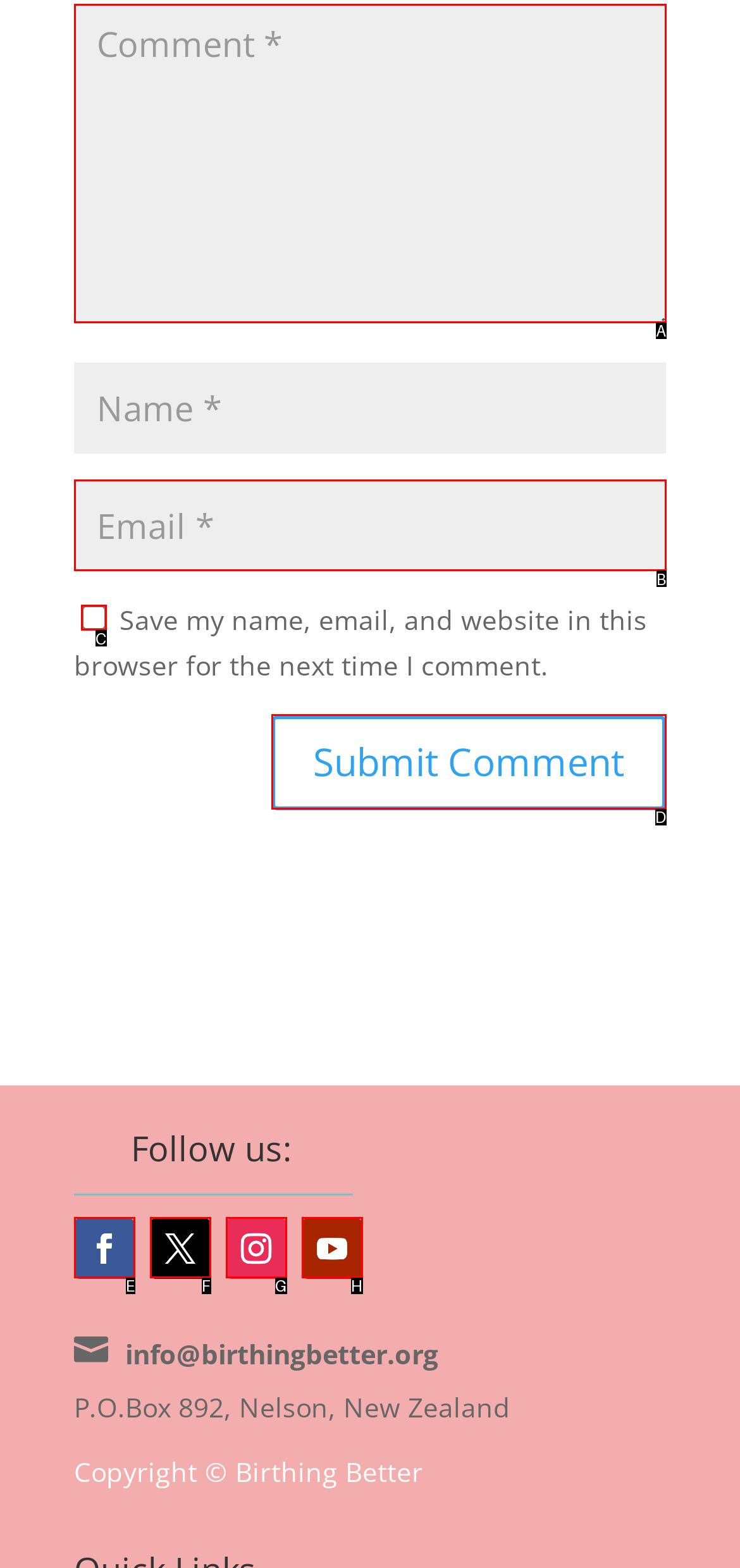Tell me the correct option to click for this task: Check the save option
Write down the option's letter from the given choices.

C